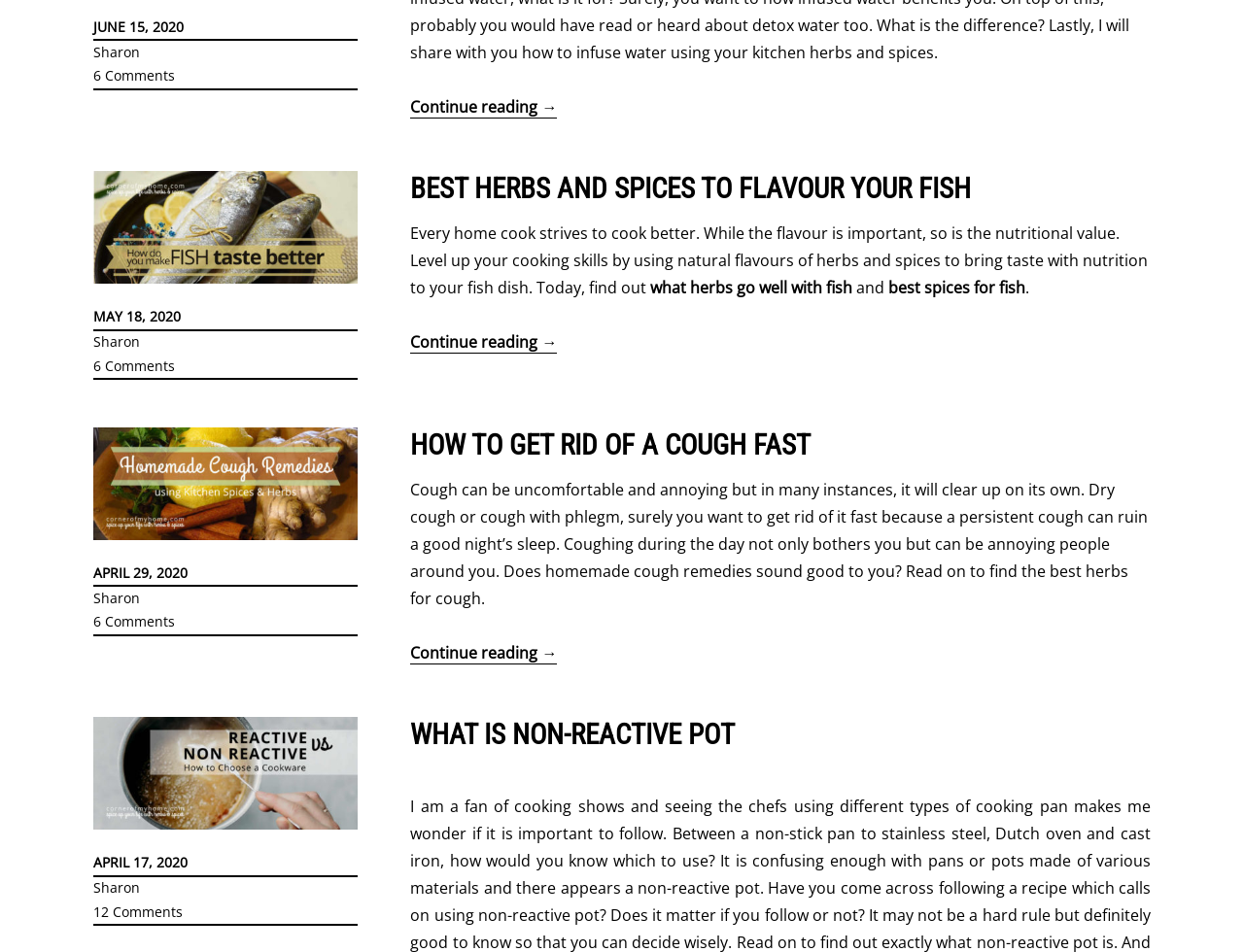Identify the bounding box coordinates for the UI element that matches this description: "6 Comments".

[0.075, 0.374, 0.141, 0.393]